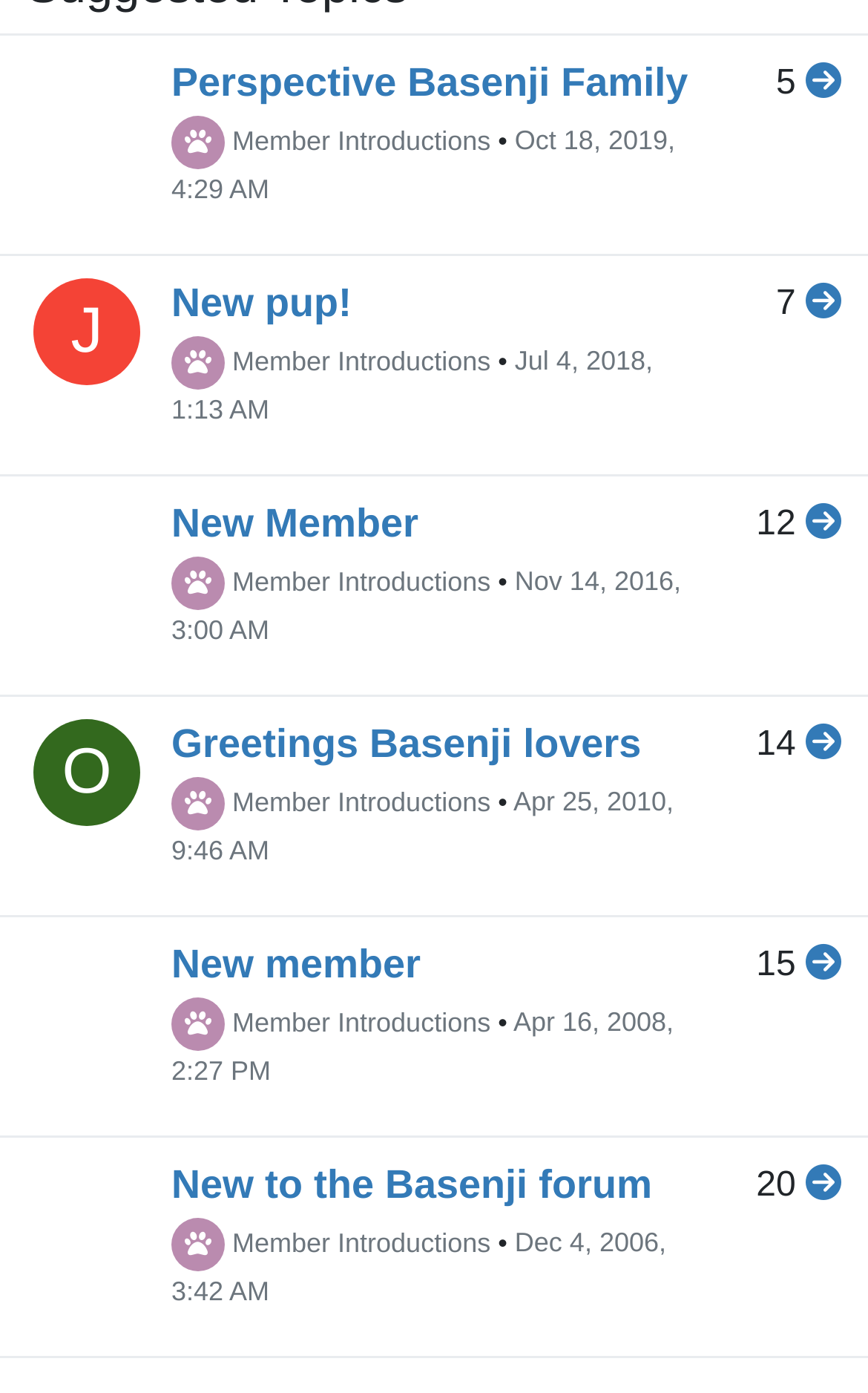Determine the bounding box coordinates of the area to click in order to meet this instruction: "Go to J's profile".

[0.038, 0.2, 0.162, 0.276]